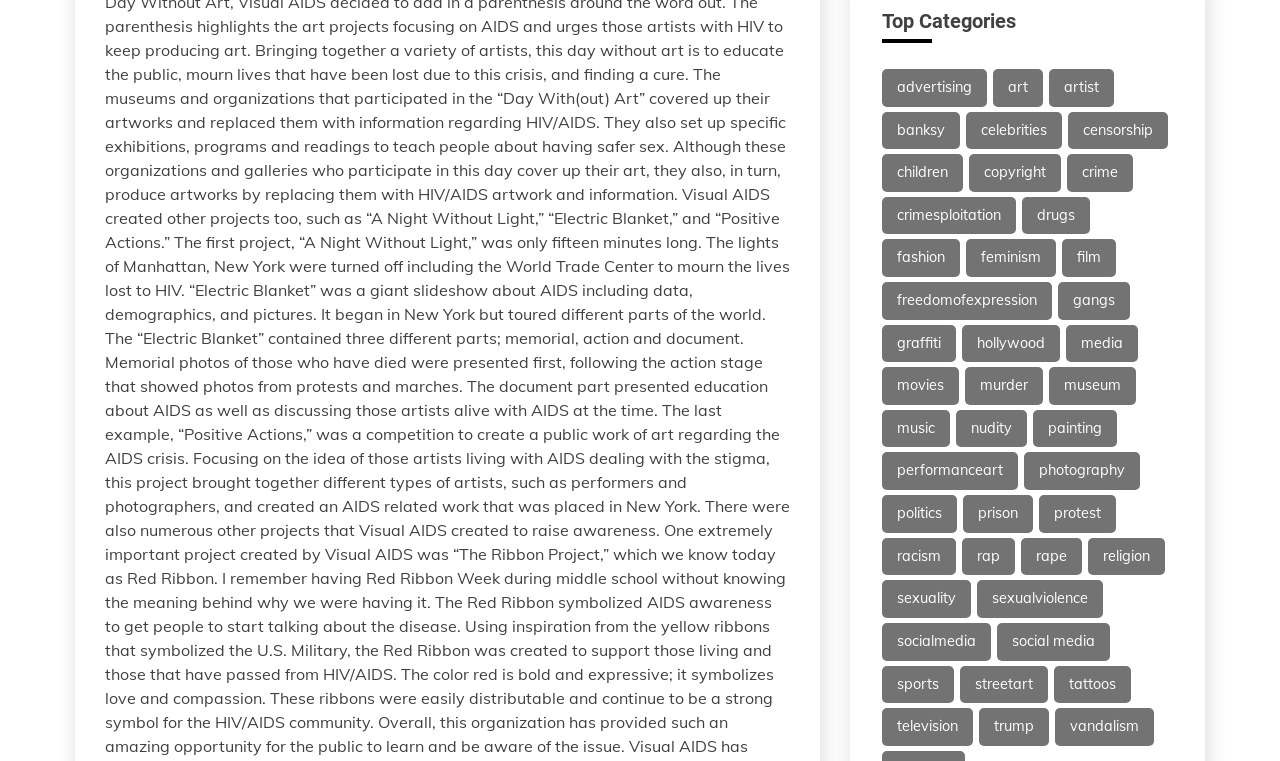How many items are in the 'graffiti' category?
Based on the visual, give a brief answer using one word or a short phrase.

86 items